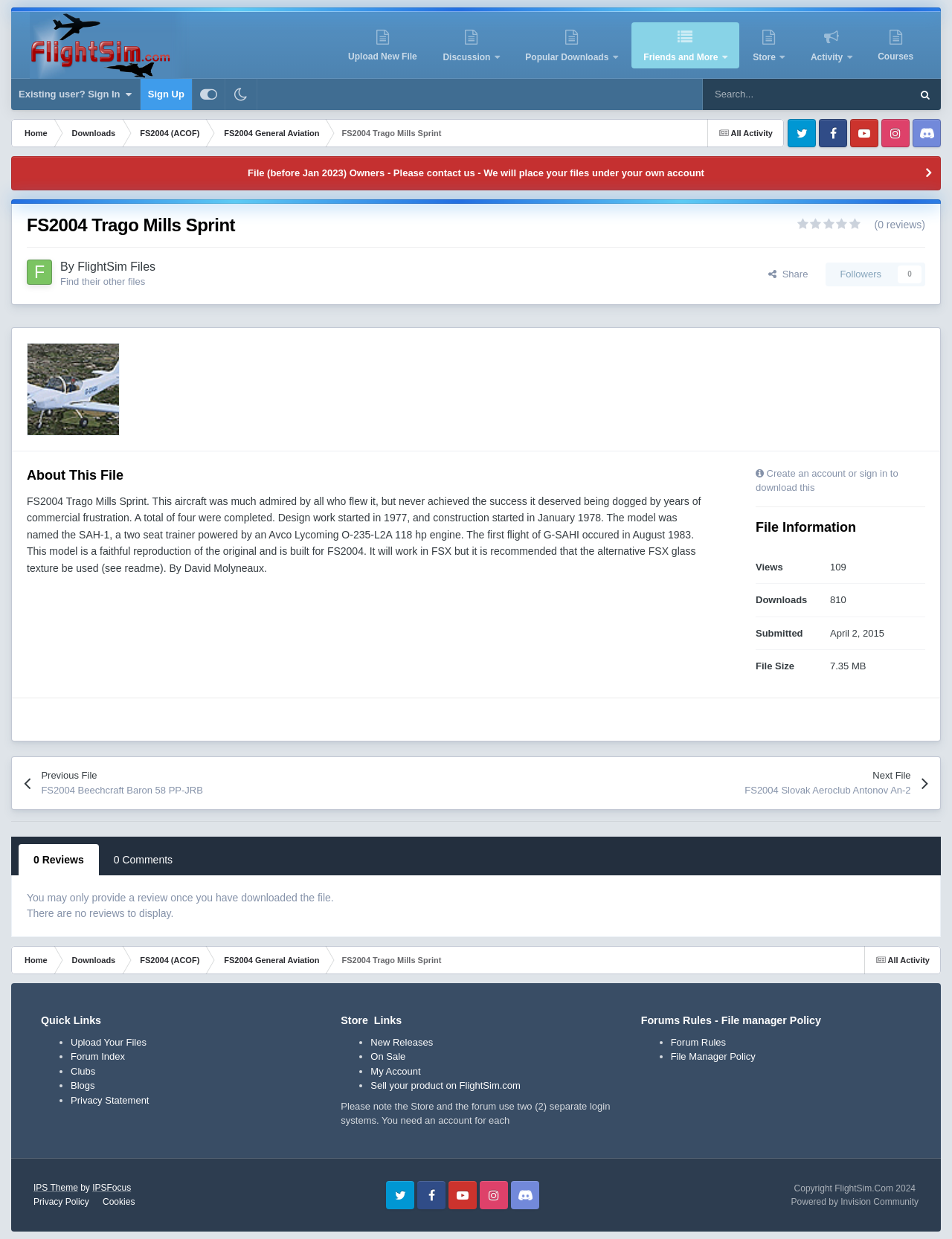Provide a one-word or short-phrase answer to the question:
What is the file size of this download?

7.35 MB